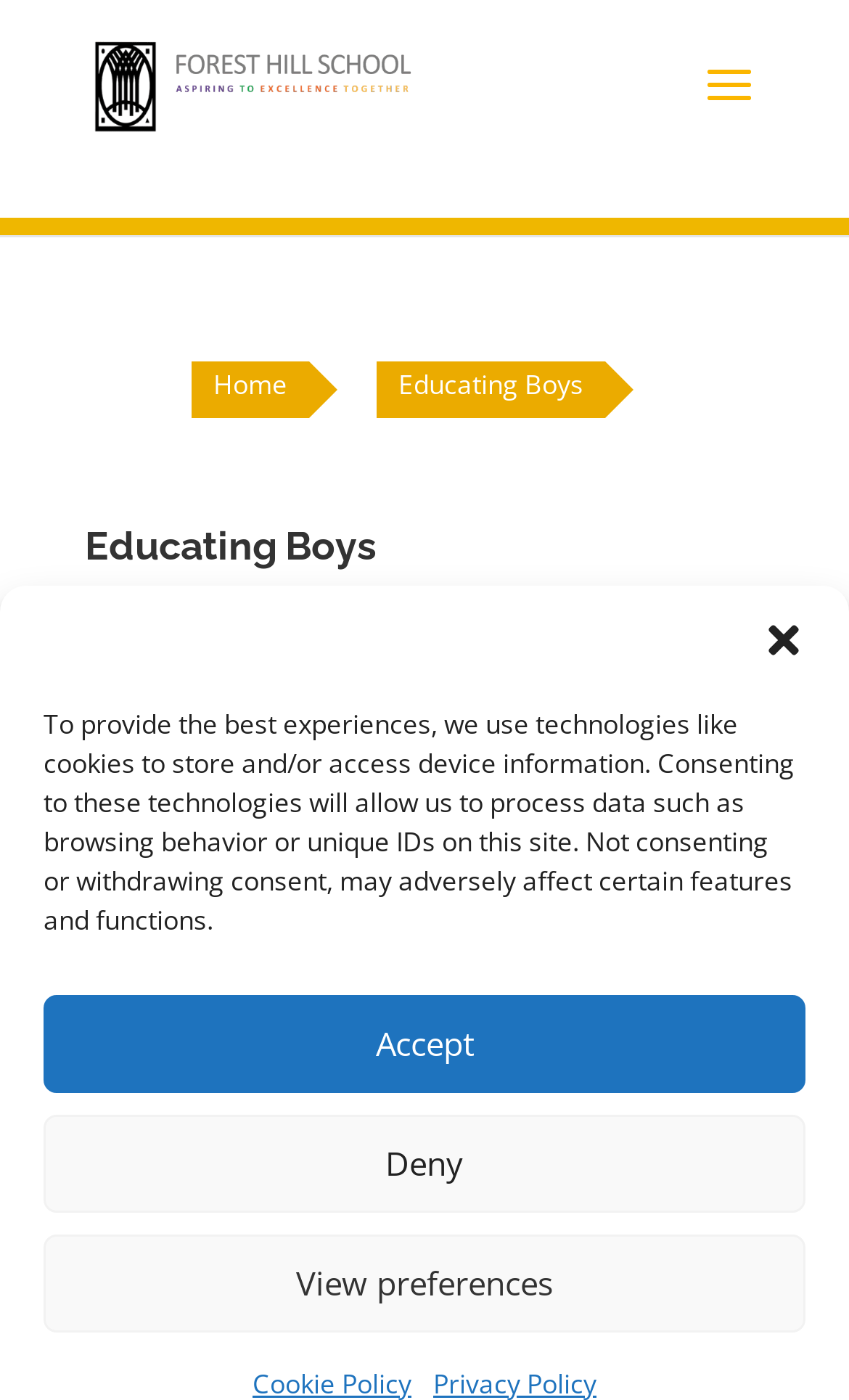With reference to the image, please provide a detailed answer to the following question: How long has the school been educating boys?

I found this information in the static text that mentions the school has been educating boys since the 1950s.